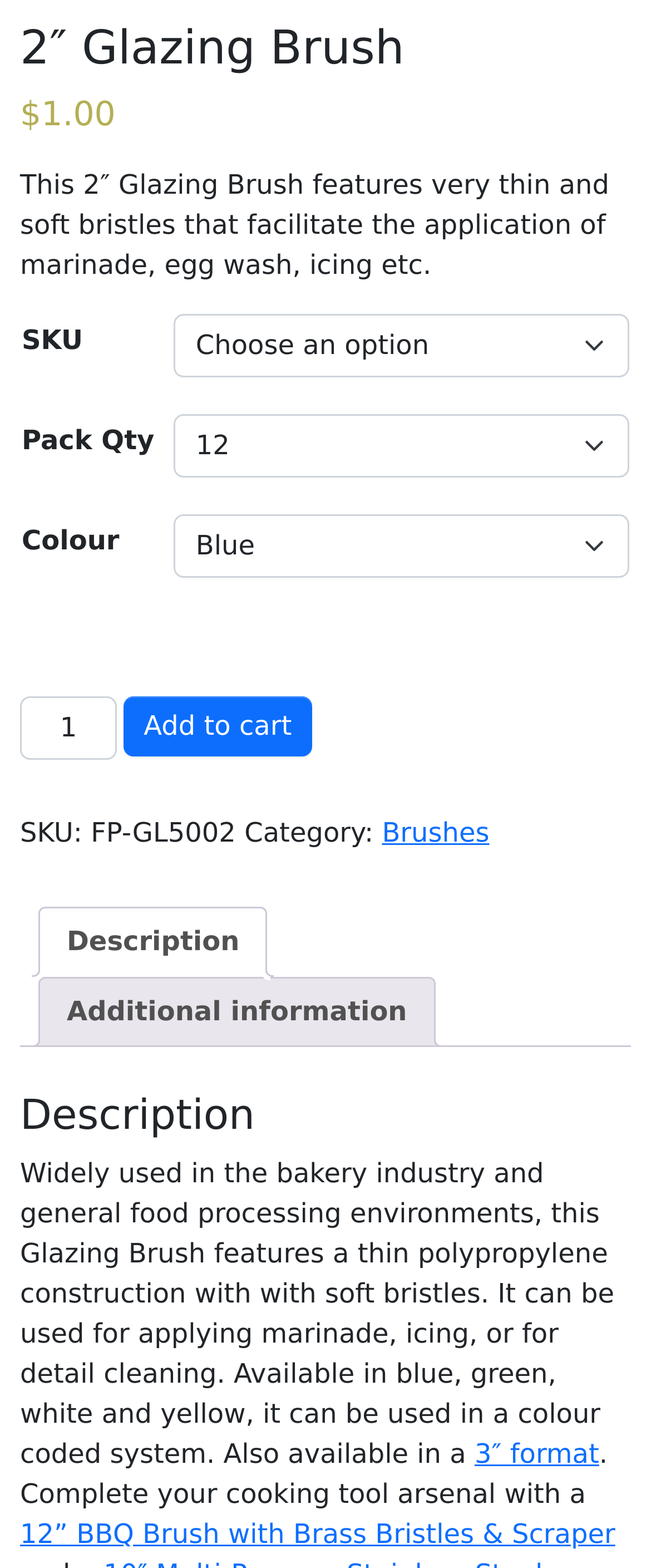Using the format (top-left x, top-left y, bottom-right x, bottom-right y), provide the bounding box coordinates for the described UI element. All values should be floating point numbers between 0 and 1: Additional information

[0.103, 0.624, 0.625, 0.667]